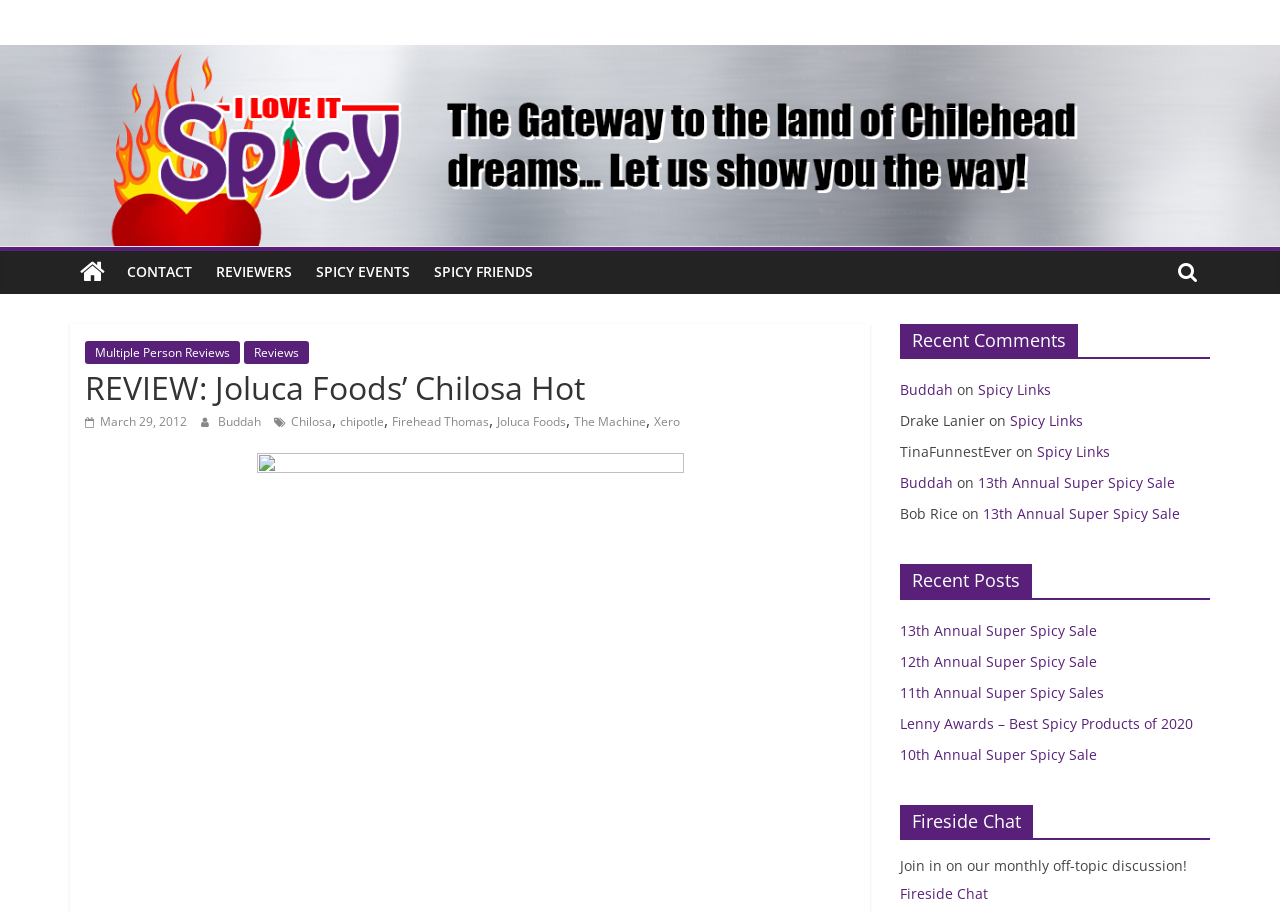What is the purpose of the 'Fireside Chat' section?
Please look at the screenshot and answer in one word or a short phrase.

Monthly off-topic discussion